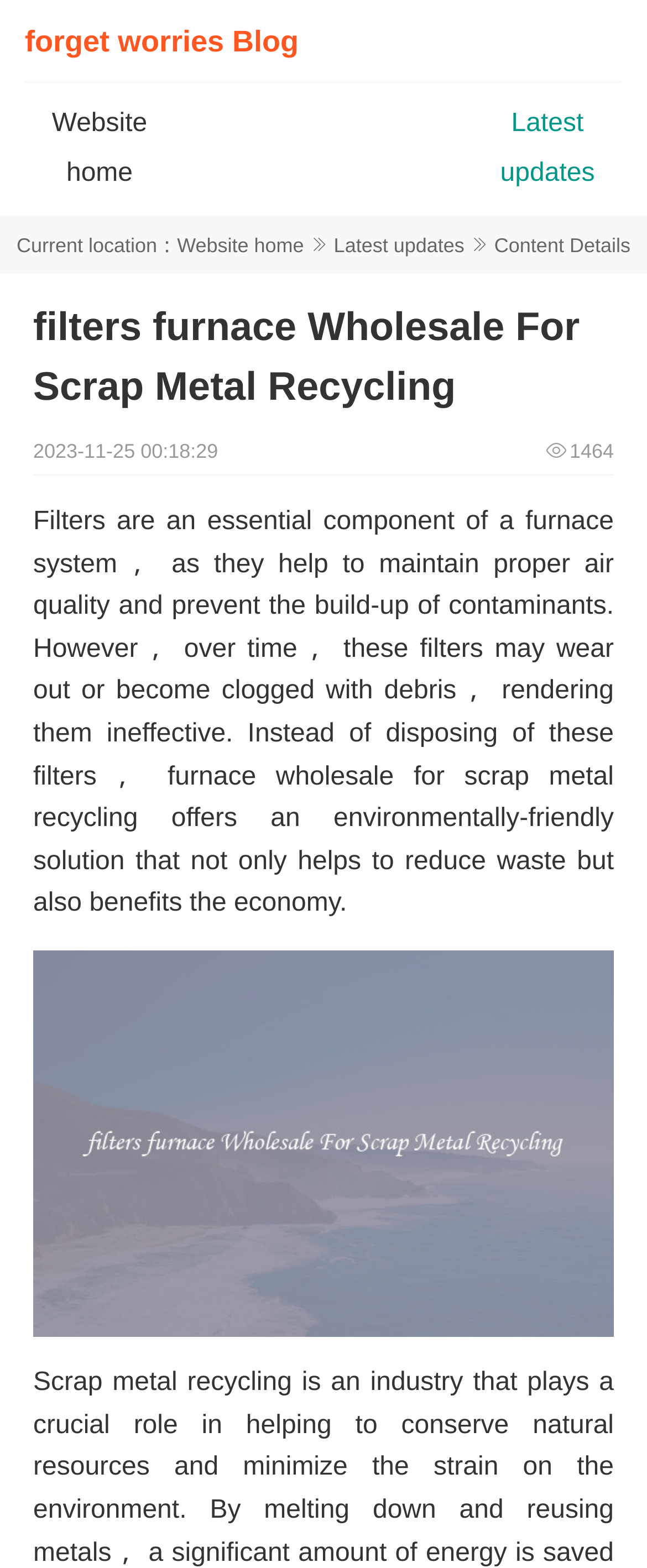Please determine the bounding box coordinates for the element with the description: "forget worries Blog".

[0.038, 0.016, 0.462, 0.037]